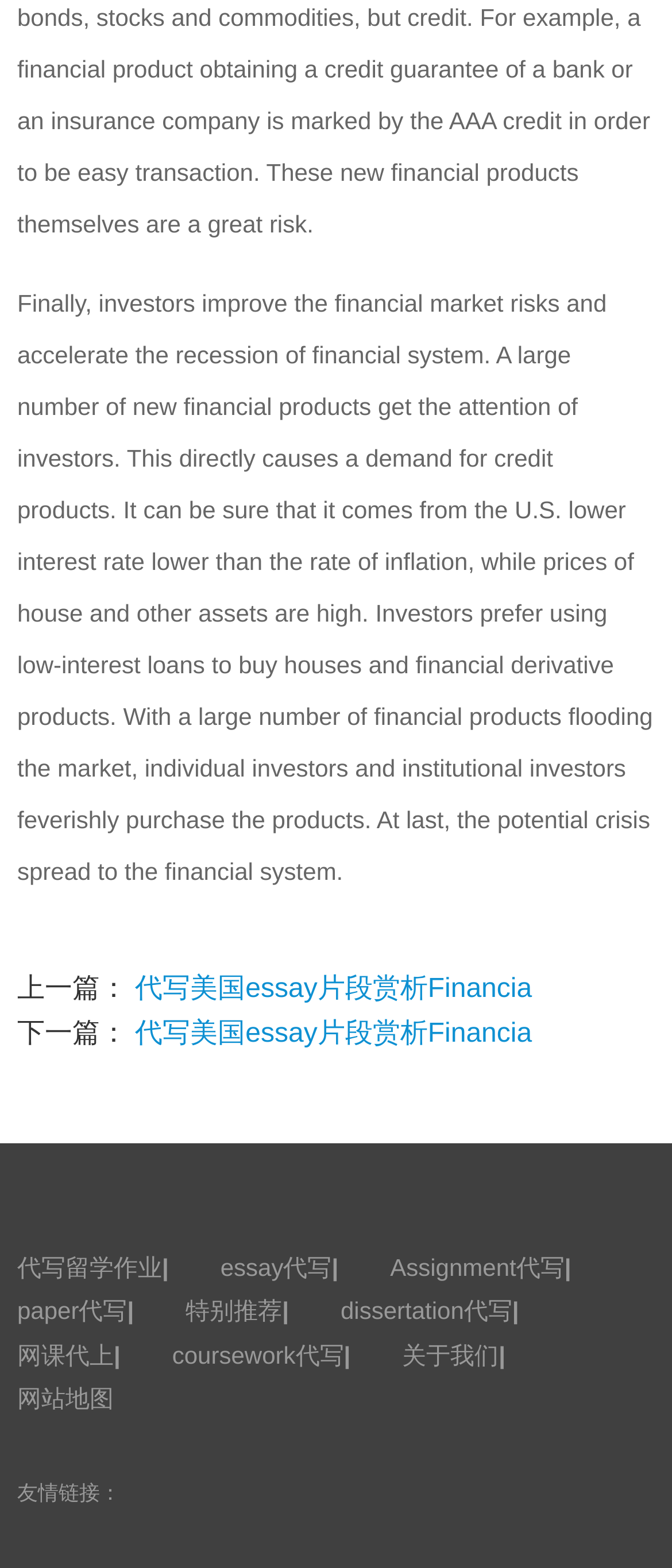Please find the bounding box coordinates of the section that needs to be clicked to achieve this instruction: "click the previous article link".

[0.026, 0.745, 0.19, 0.764]